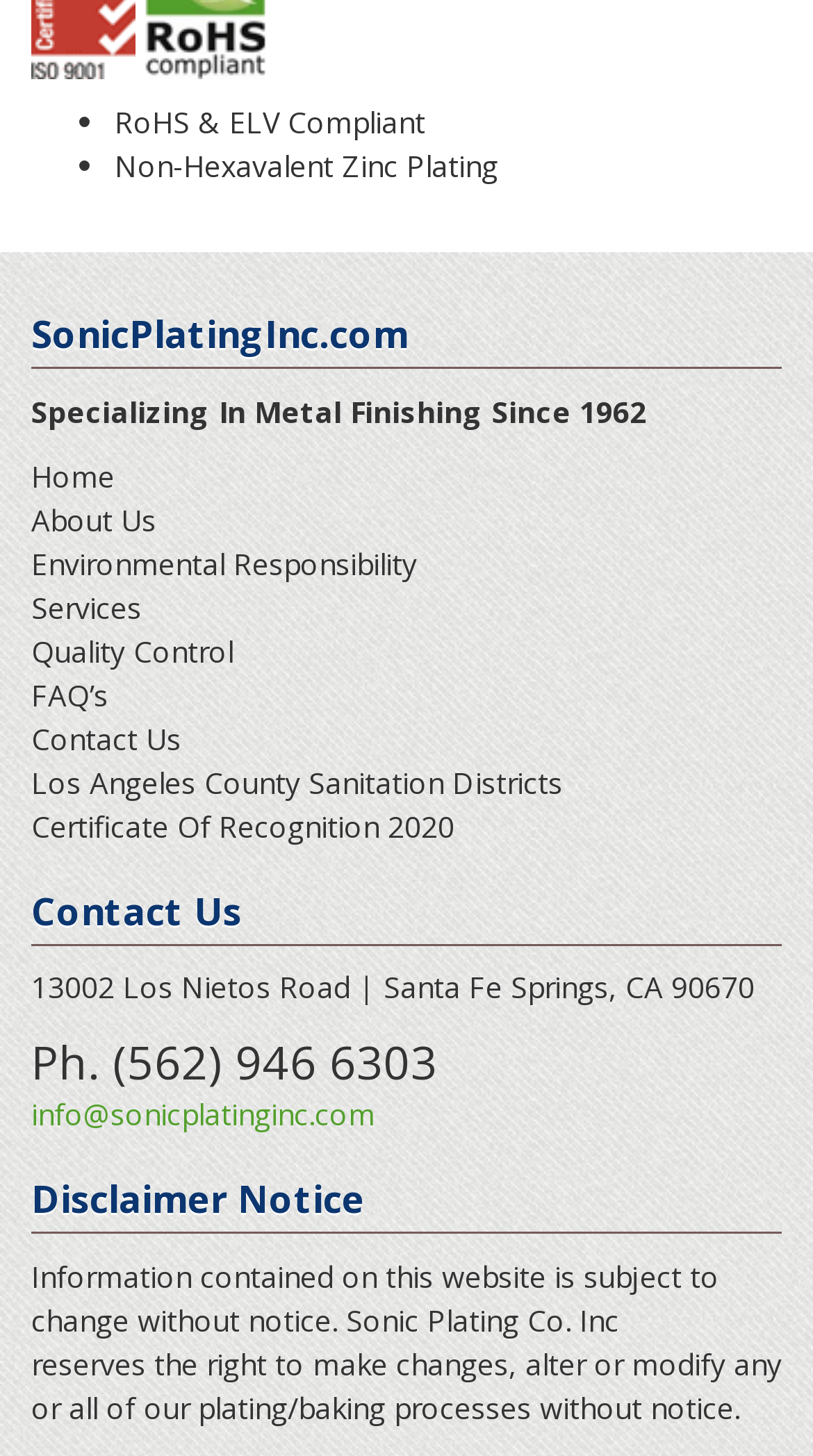Specify the bounding box coordinates of the area that needs to be clicked to achieve the following instruction: "Click on Home".

[0.038, 0.314, 0.141, 0.341]